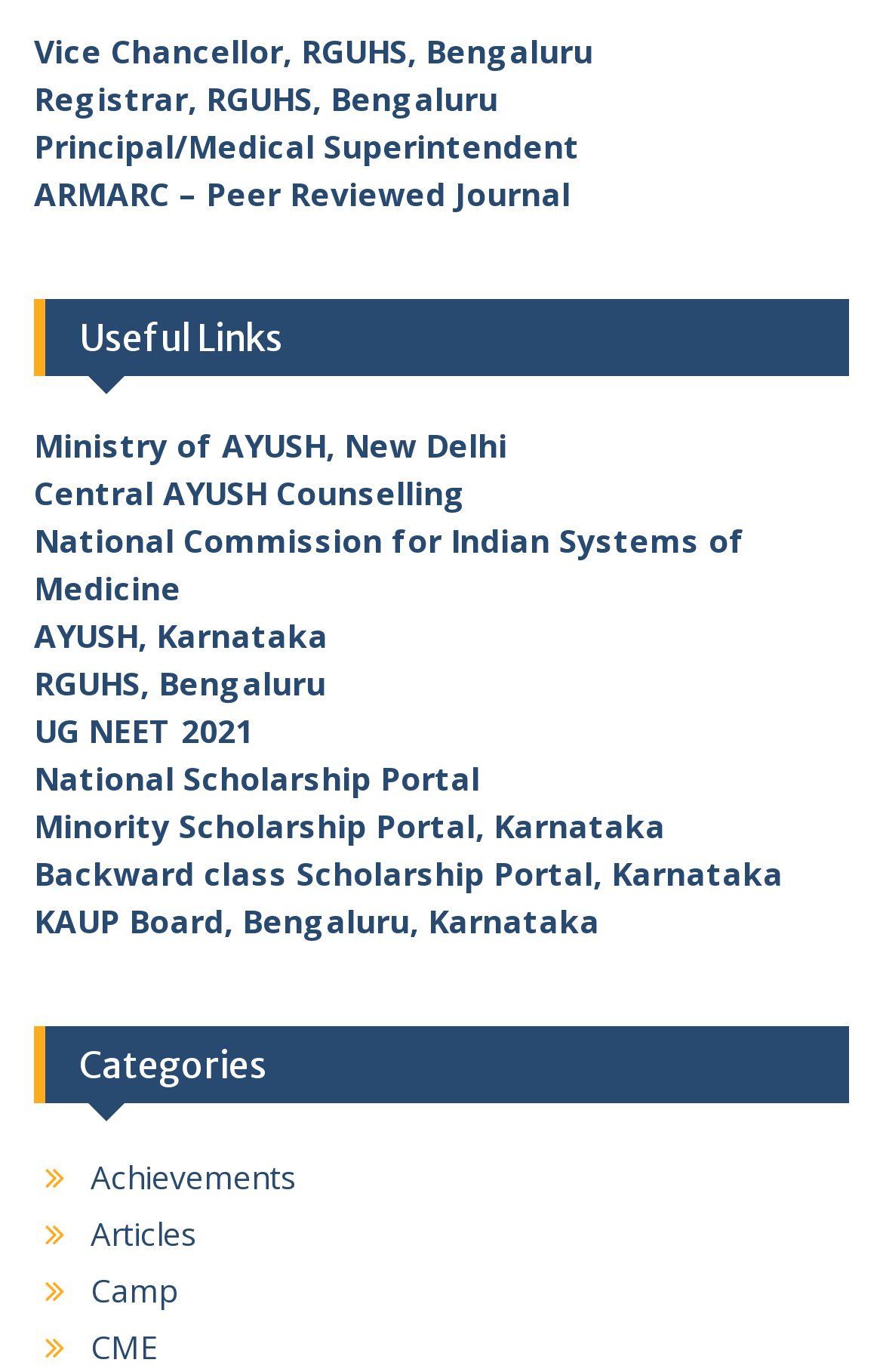Provide a brief response to the question below using a single word or phrase: 
Is there a link related to a government ministry?

Yes